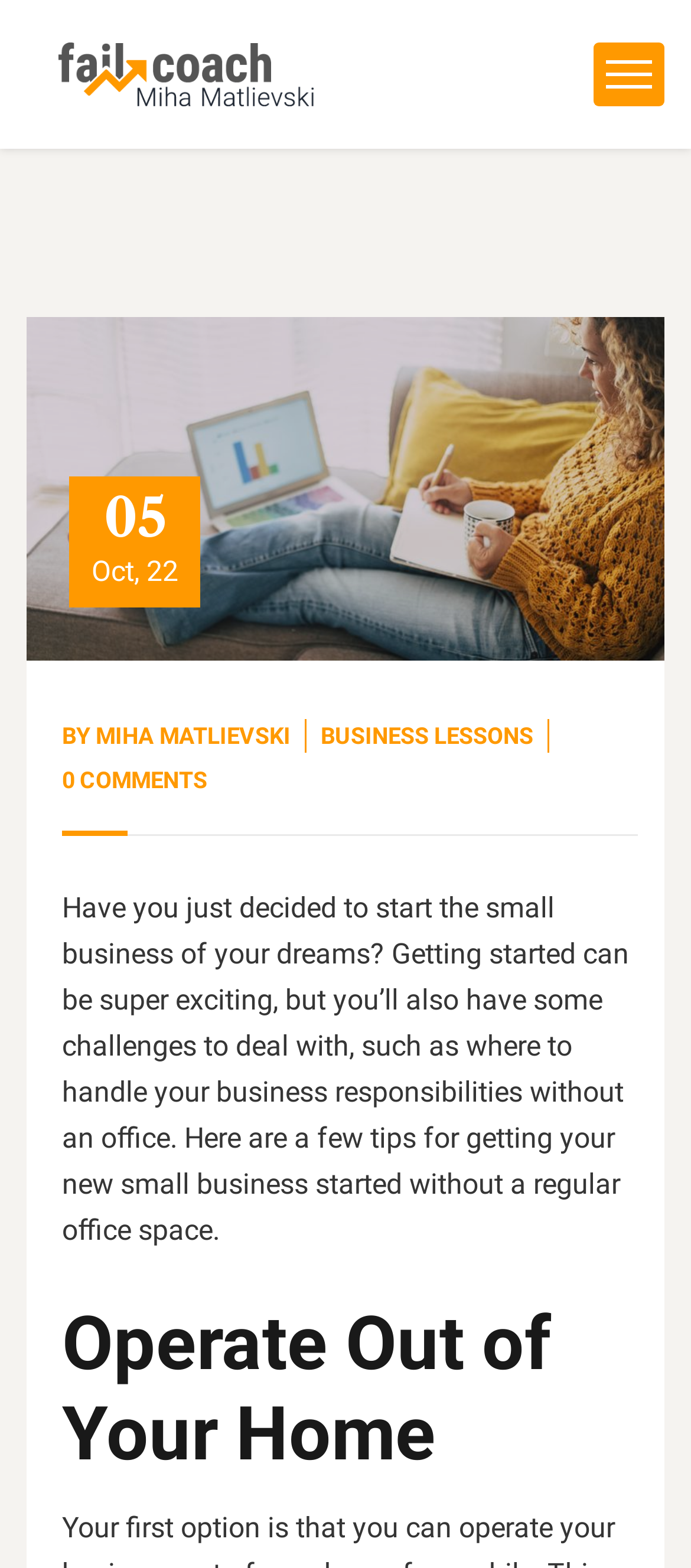How many comments does the article have?
Using the screenshot, give a one-word or short phrase answer.

0